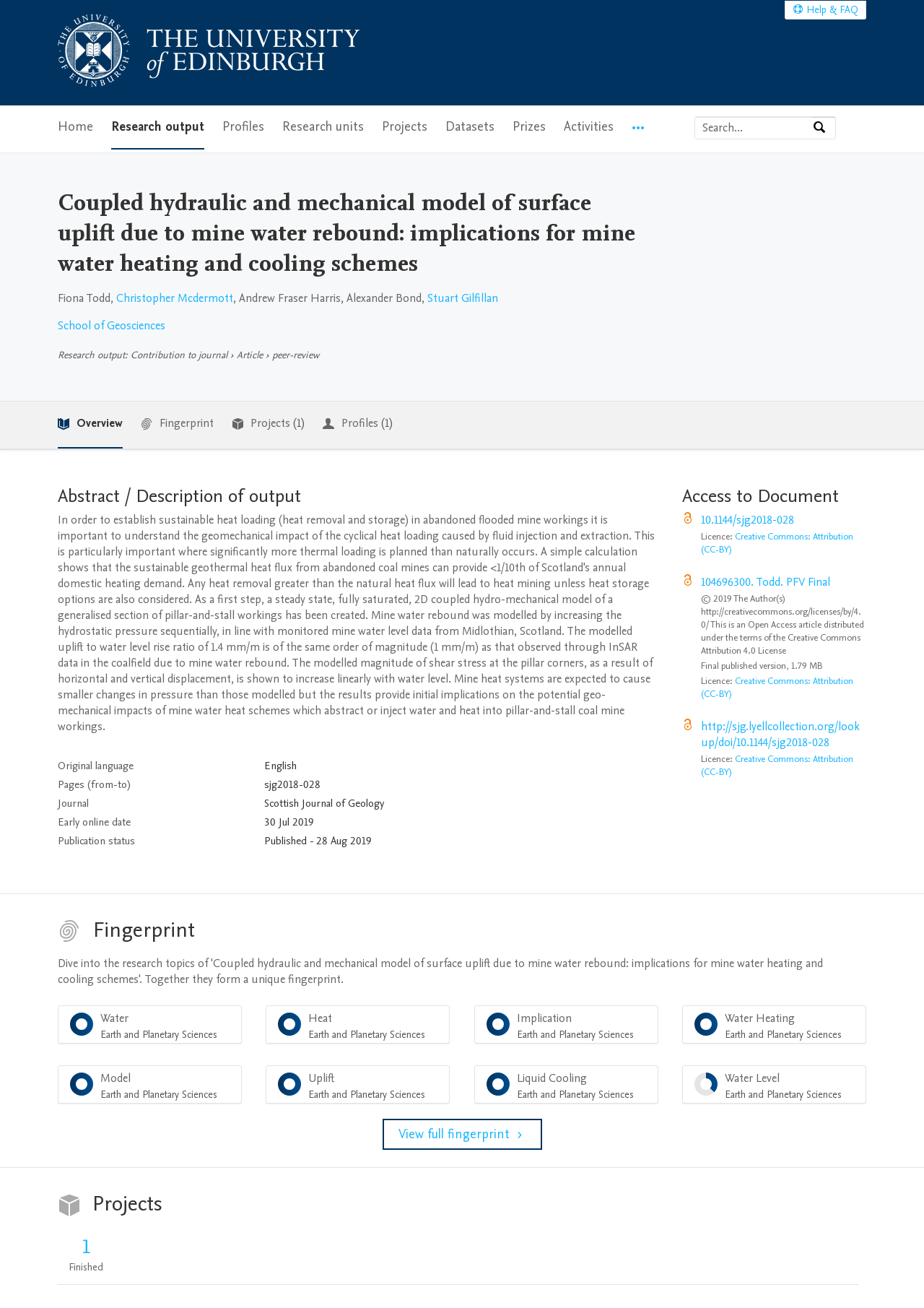Find the bounding box coordinates of the area to click in order to follow the instruction: "Check Scottsdale Hotel Rates".

None